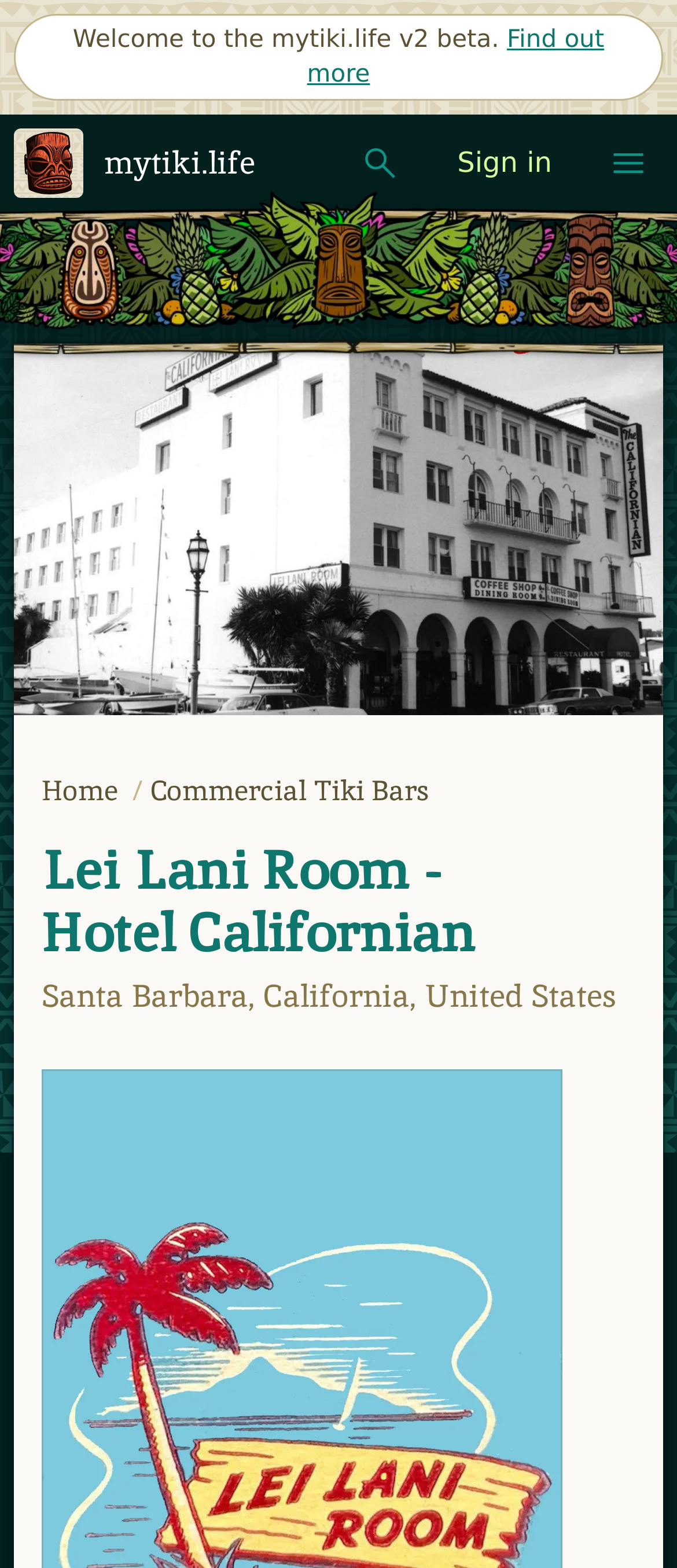Describe the entire webpage, focusing on both content and design.

This webpage is about the Lei Lani Room at the Hotel Californian in Santa Barbara, California. At the top left corner, there is a button to welcome users to the mytiki.life v2 beta, along with a link to the website. To the right of these elements, there is a navigation menu labeled "Site" with a button to show the menu, accompanied by an image. Below this, there is a button to show the search function, also accompanied by an image.

In the top right corner, there is a link to sign in. Below this, there is a breadcrumb navigation menu that displays the page's hierarchy, with links to "Home" and "Commercial Tiki Bars". The main content of the page is headed by a header that reads "Lei Lani Room - Hotel Californian", which is also a link. Below this, there is a text that describes the location as being in Santa Barbara, California, United States.

There are a total of 5 buttons, 5 links, 2 images, and 2 static text elements on the page. The layout is organized, with elements positioned in a logical and easy-to-follow manner.